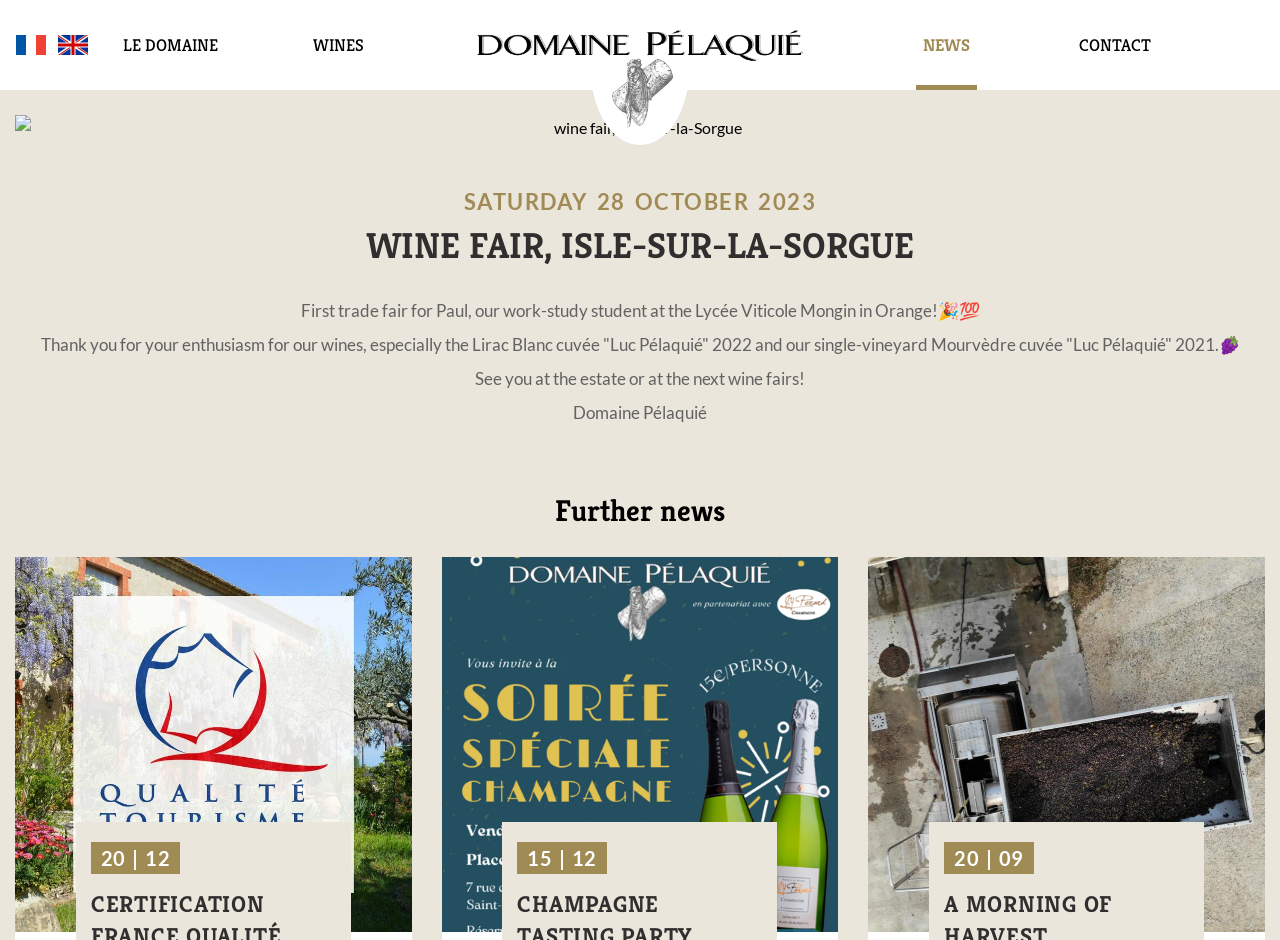Please give a concise answer to this question using a single word or phrase: 
What is the name of the wine fair mentioned on the webpage?

WINE FAIR, ISLE-SUR-LA-SORGUE